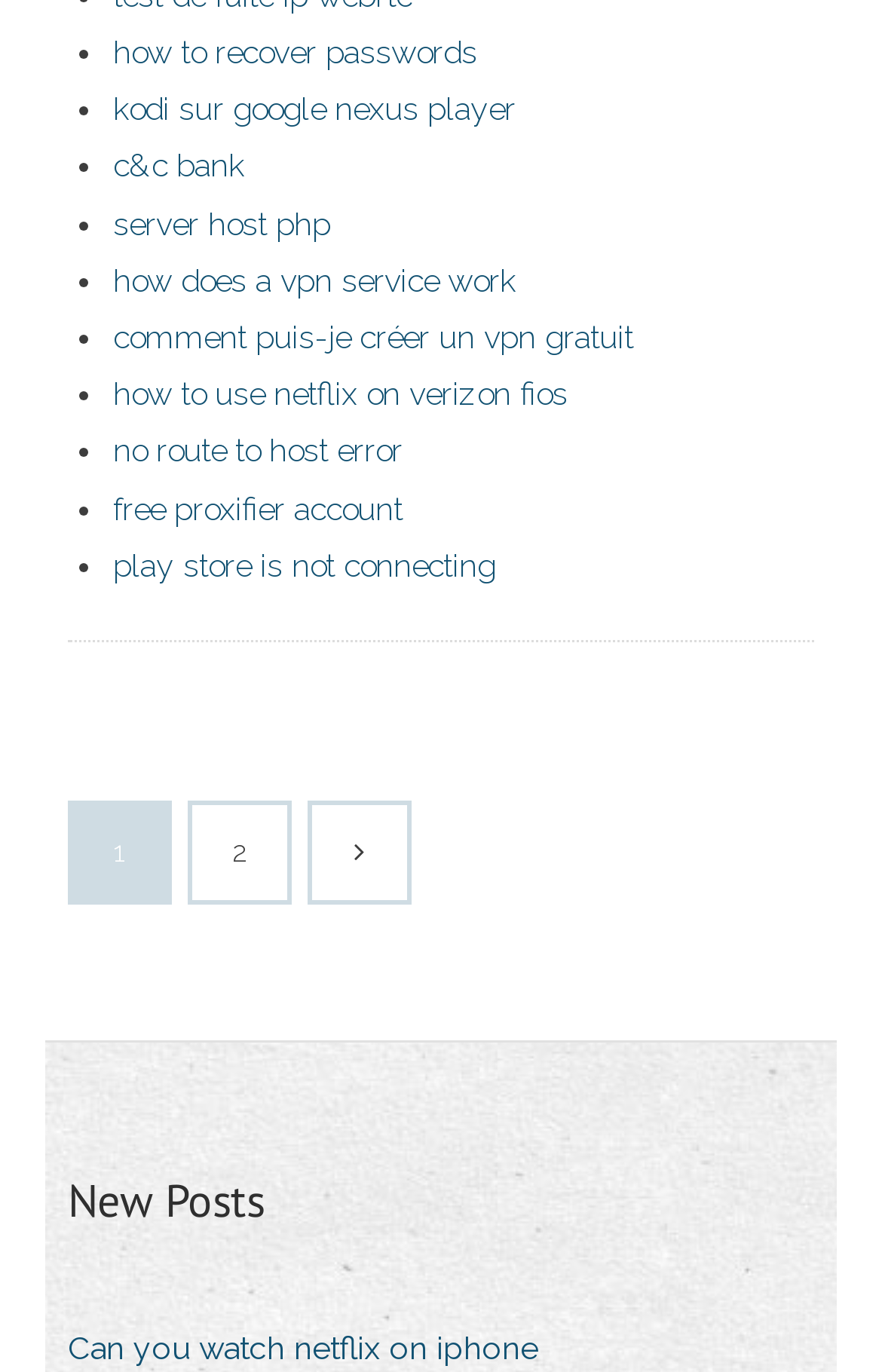Bounding box coordinates are specified in the format (top-left x, top-left y, bottom-right x, bottom-right y). All values are floating point numbers bounded between 0 and 1. Please provide the bounding box coordinate of the region this sentence describes: how to recover passwords

[0.128, 0.025, 0.541, 0.051]